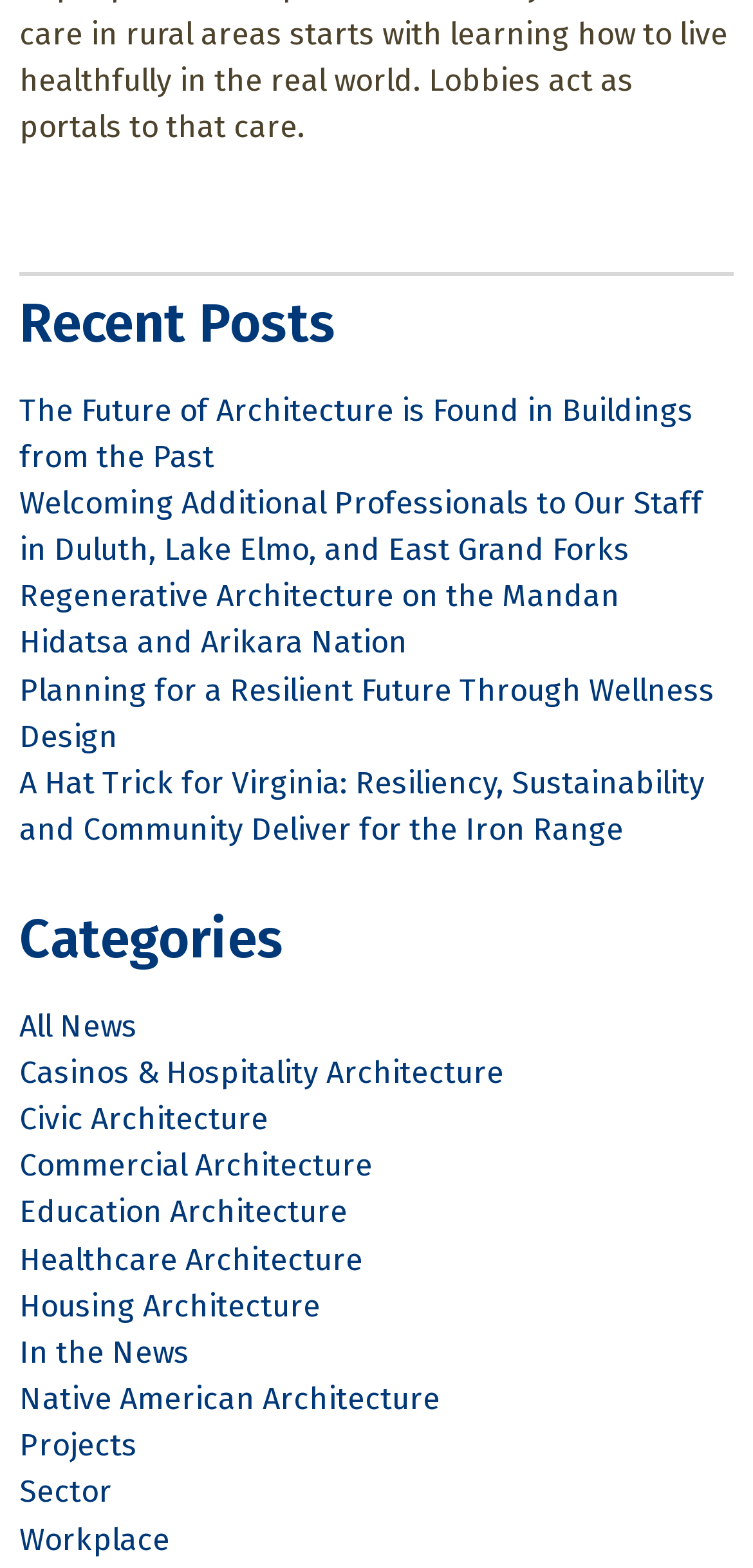Could you indicate the bounding box coordinates of the region to click in order to complete this instruction: "view recent posts".

[0.026, 0.186, 0.974, 0.227]